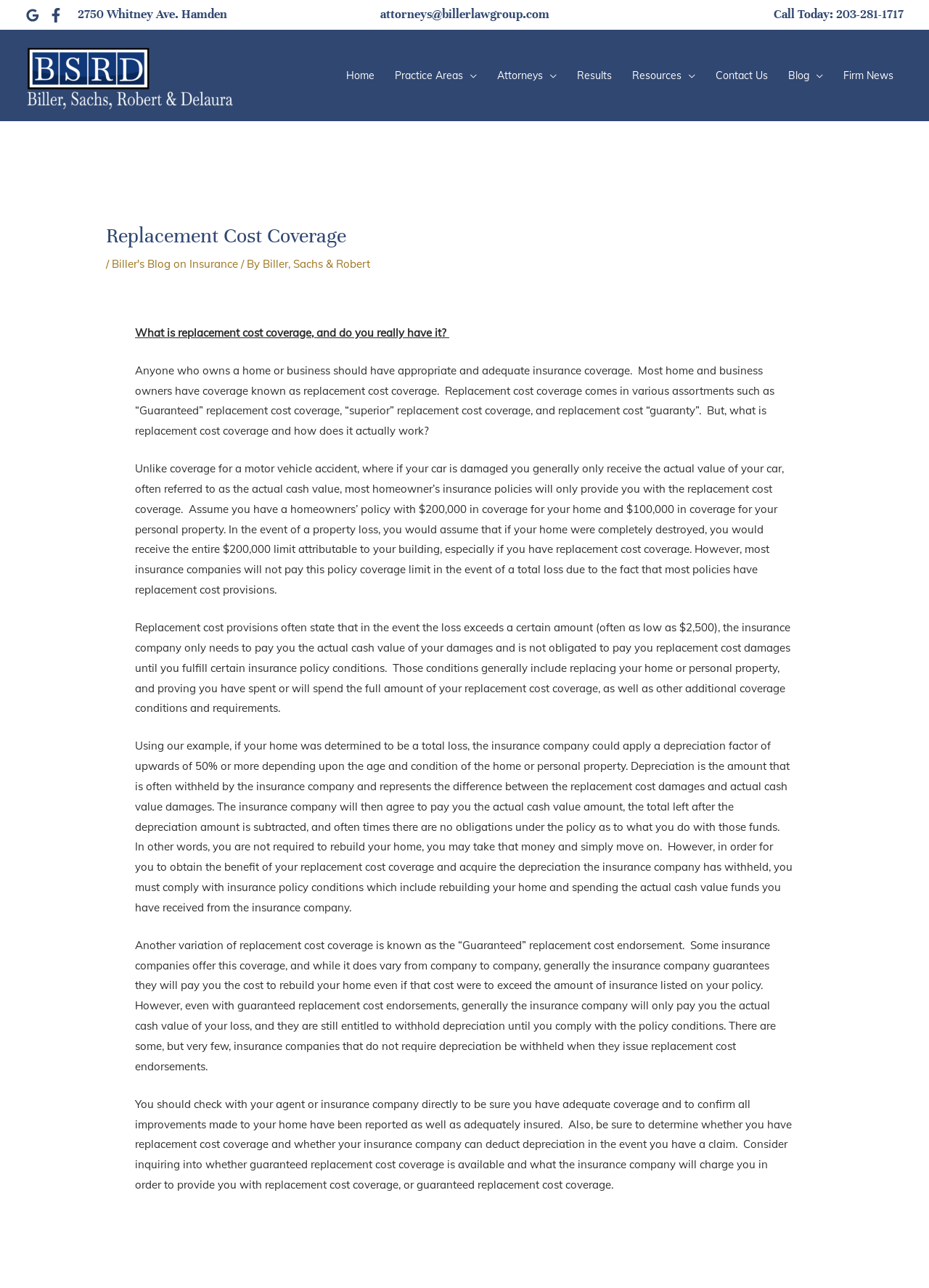What is the purpose of replacement cost provisions in insurance policies?
Look at the image and respond with a one-word or short-phrase answer.

To determine the amount of payment